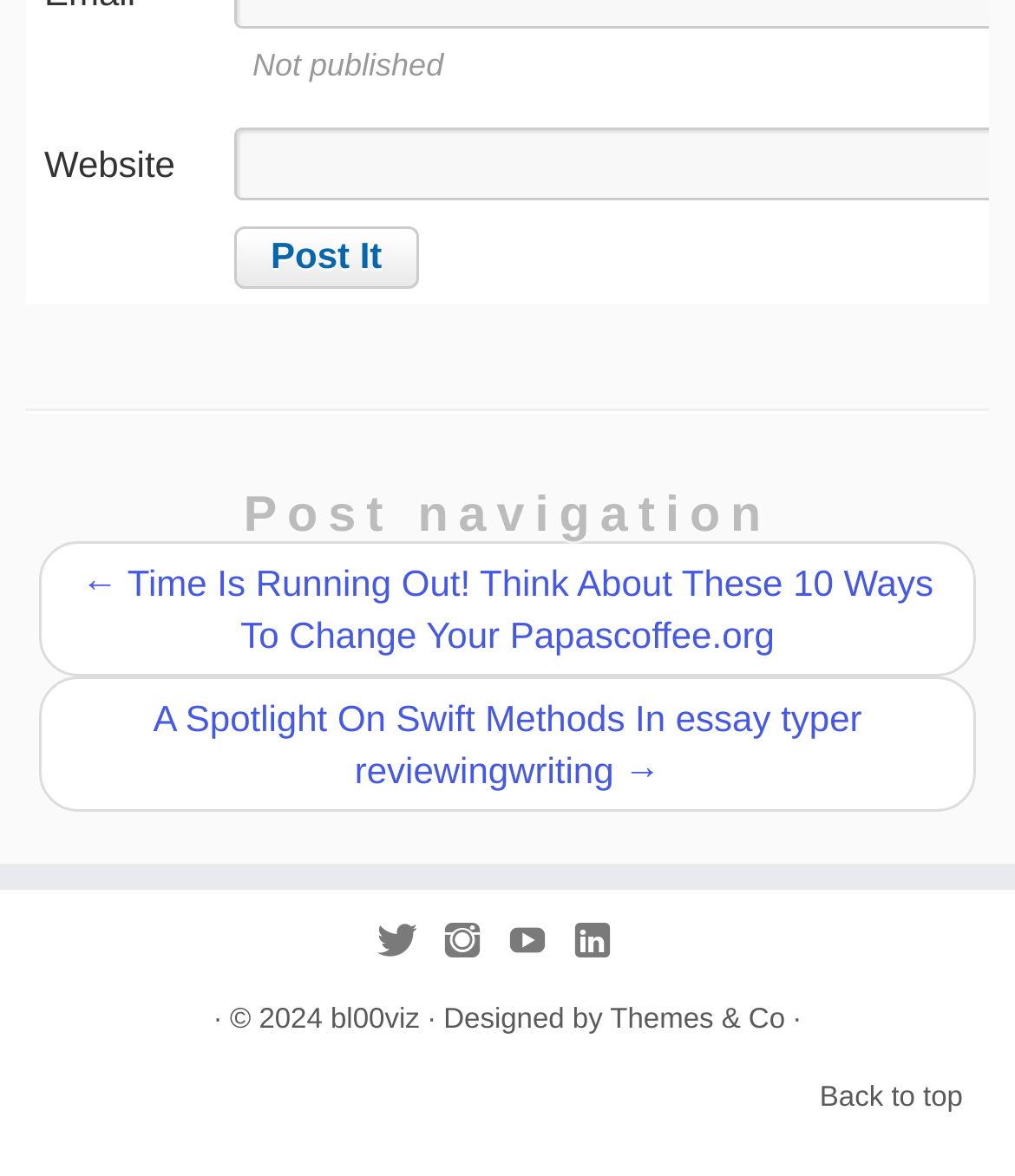Locate the bounding box coordinates of the area to click to fulfill this instruction: "Click the 'Post It' button". The bounding box should be presented as four float numbers between 0 and 1, in the order [left, top, right, bottom].

[0.231, 0.192, 0.412, 0.245]